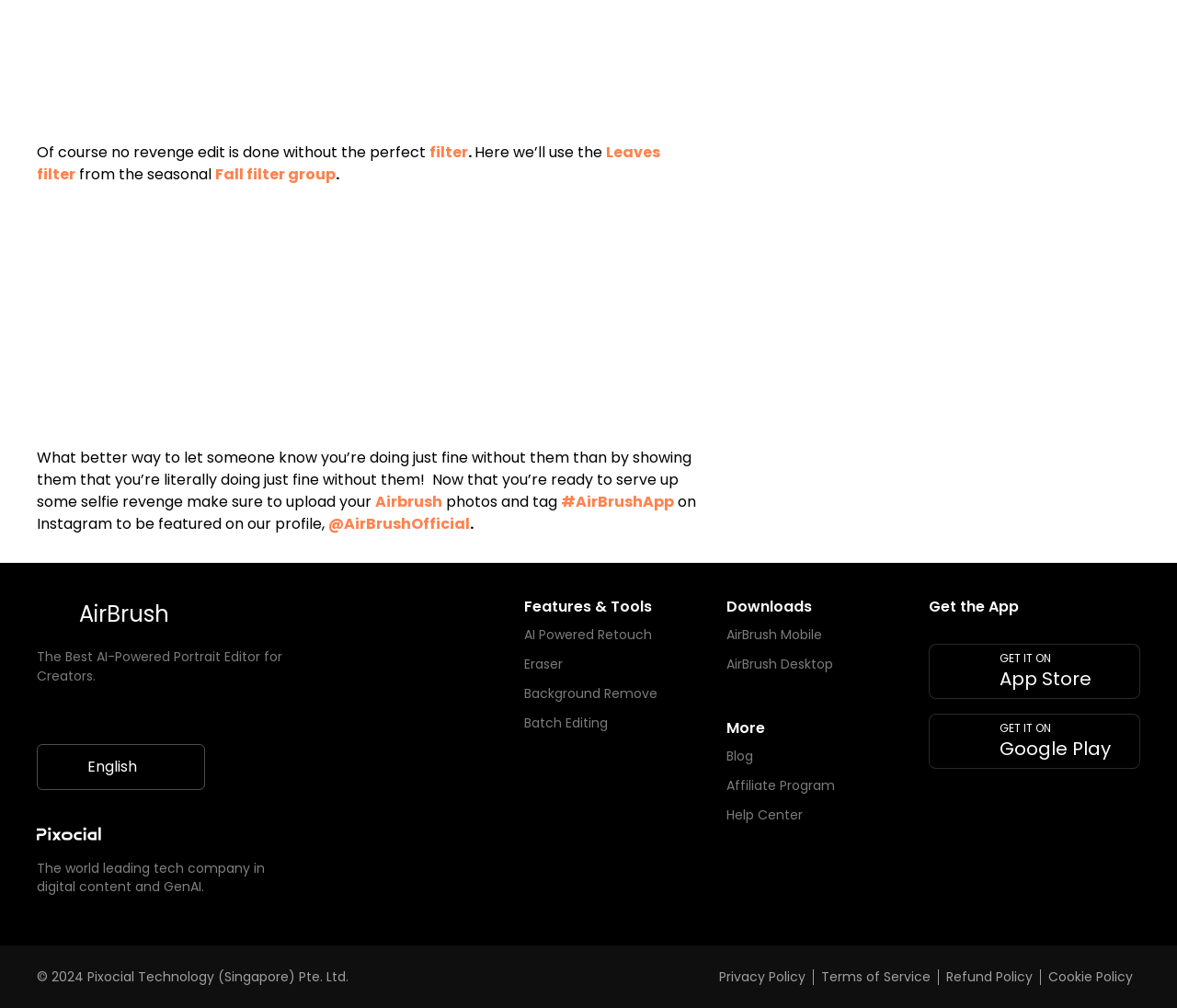Reply to the question with a brief word or phrase: What social media platforms are supported by AirBrush?

TikTok, Instagram, Facebook, Twitter